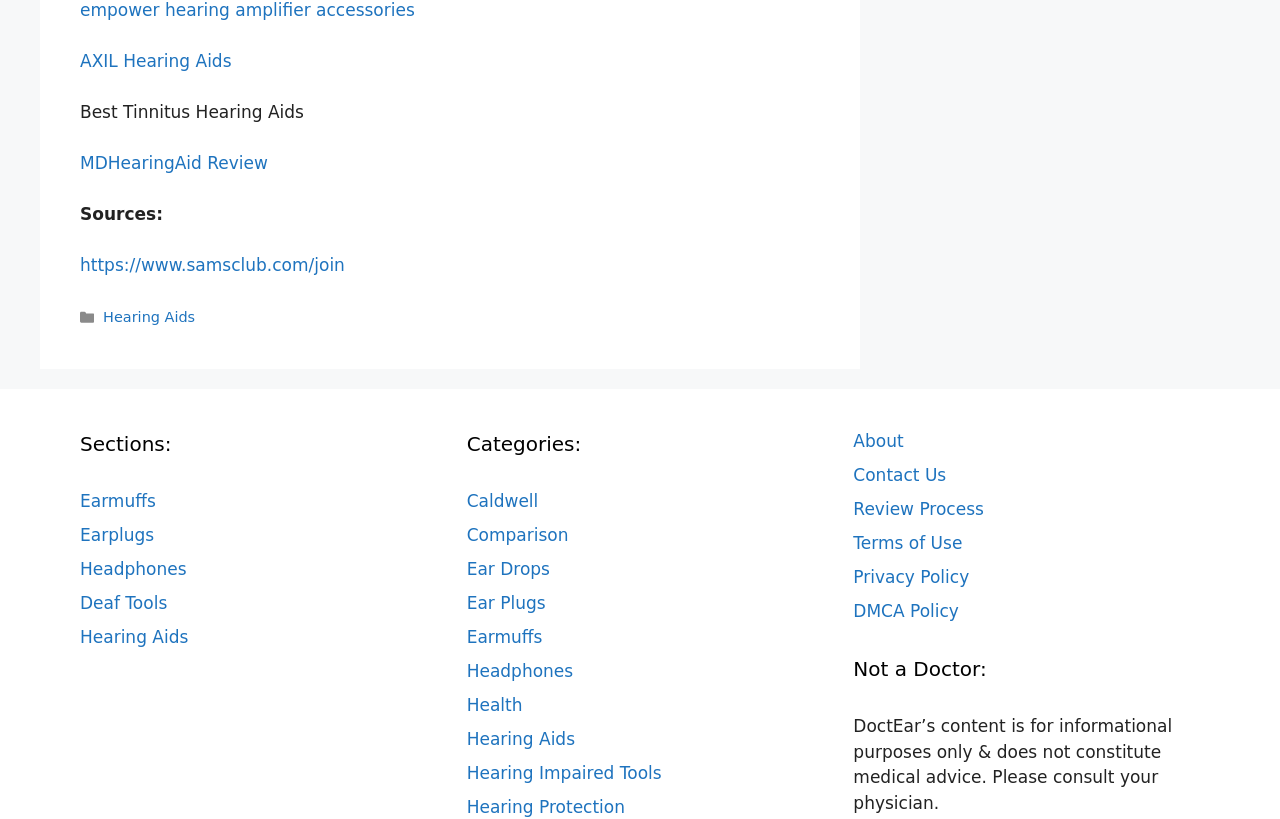Please locate the bounding box coordinates of the element's region that needs to be clicked to follow the instruction: "Explore Earmuffs". The bounding box coordinates should be provided as four float numbers between 0 and 1, i.e., [left, top, right, bottom].

[0.062, 0.599, 0.122, 0.624]